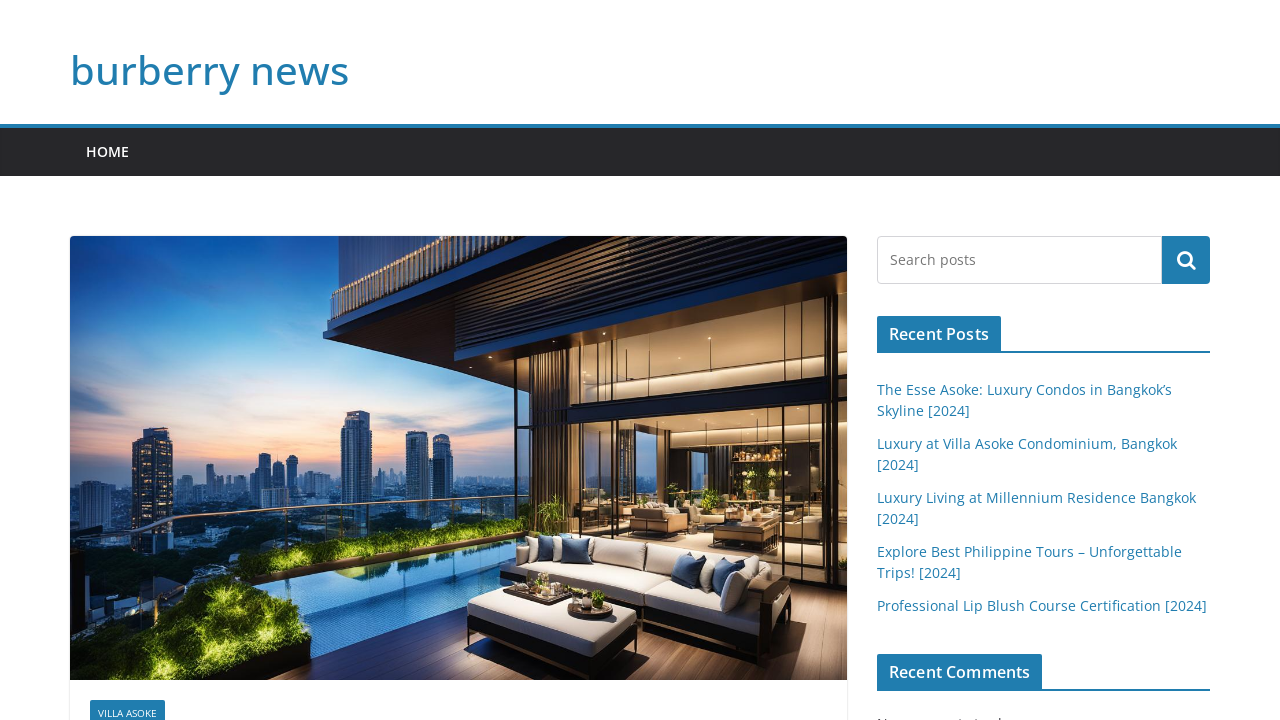Please study the image and answer the question comprehensively:
What is the text on the search button?

I looked at the search box and found a button with the text 'Search' on it.